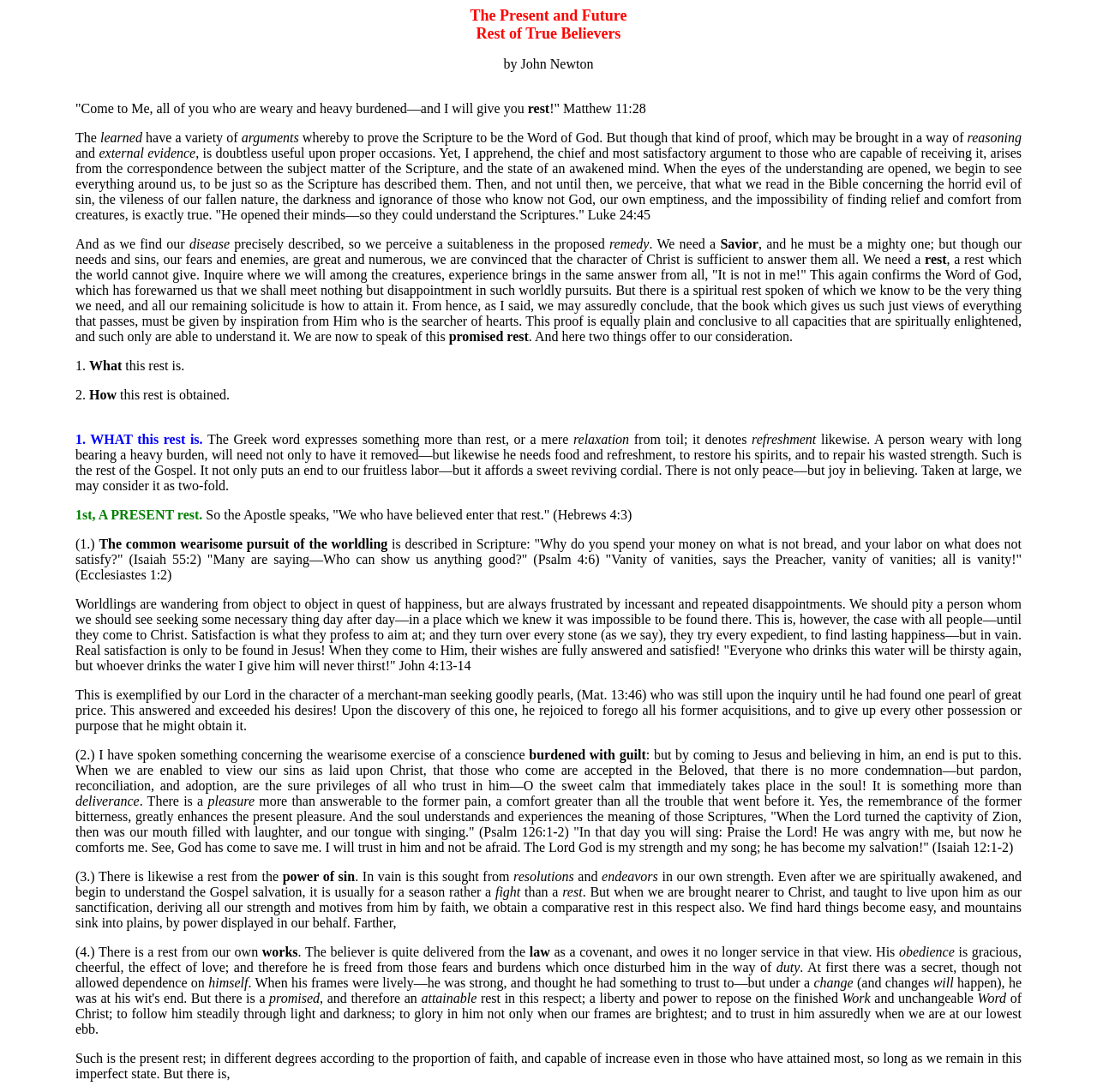What is the title of the webpage?
Based on the image, give a one-word or short phrase answer.

John Newtons Letters